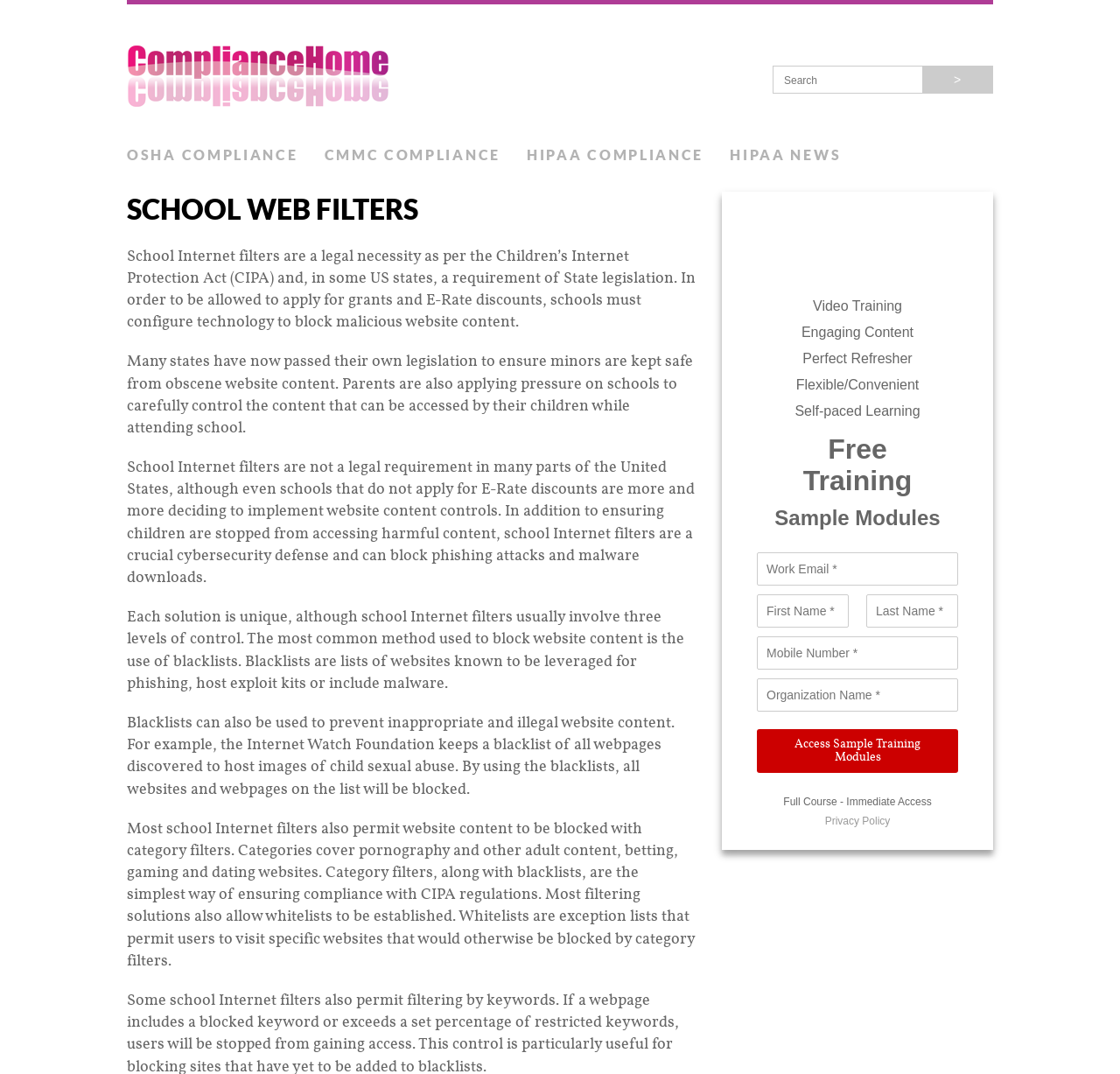Please identify the bounding box coordinates of the area I need to click to accomplish the following instruction: "Click on Compliance Home".

[0.113, 0.004, 0.887, 0.128]